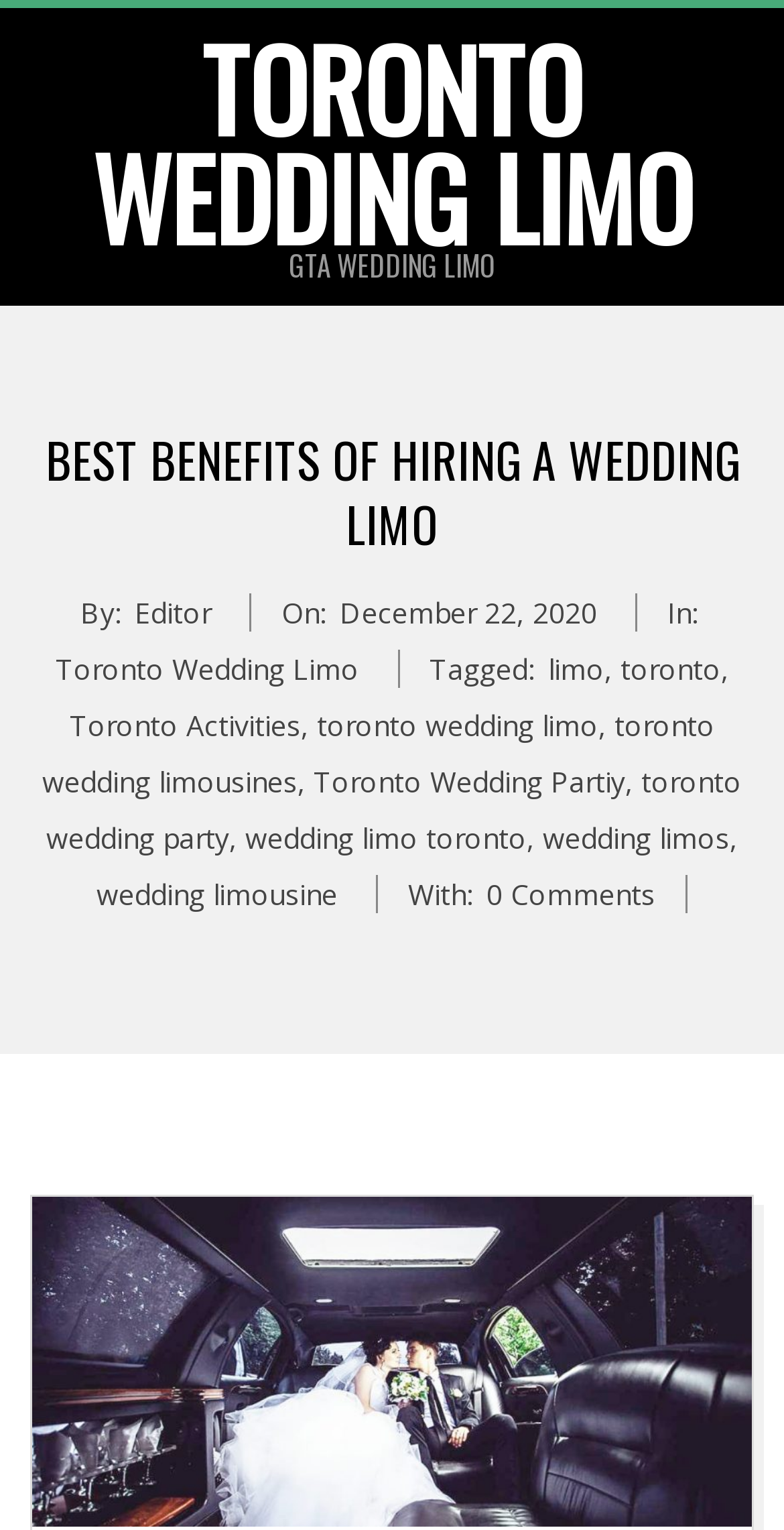For the given element description Toronto Activities, determine the bounding box coordinates of the UI element. The coordinates should follow the format (top-left x, top-left y, bottom-right x, bottom-right y) and be within the range of 0 to 1.

[0.088, 0.461, 0.383, 0.486]